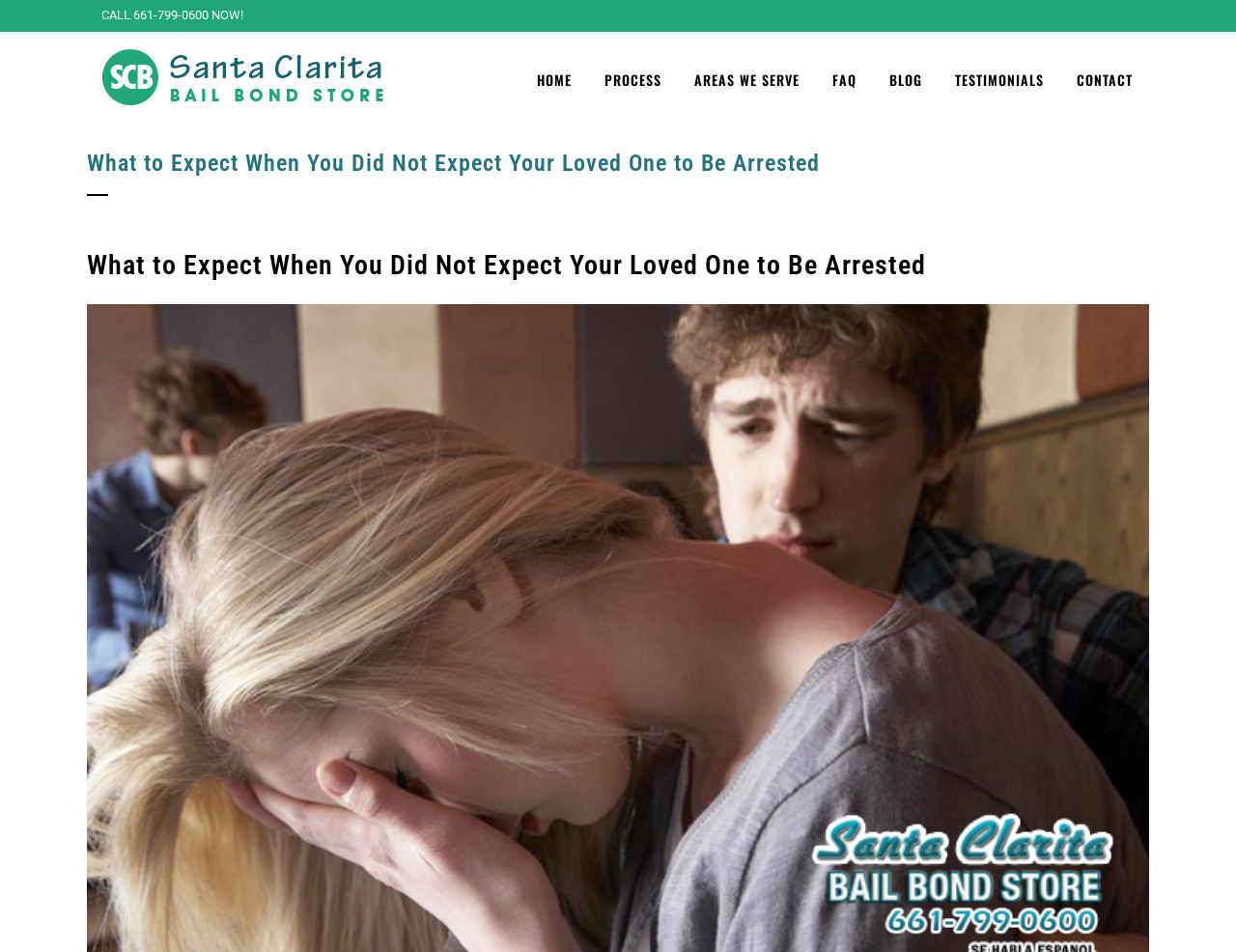Identify and provide the main heading of the webpage.

What to Expect When You Did Not Expect Your Loved One to Be Arrested